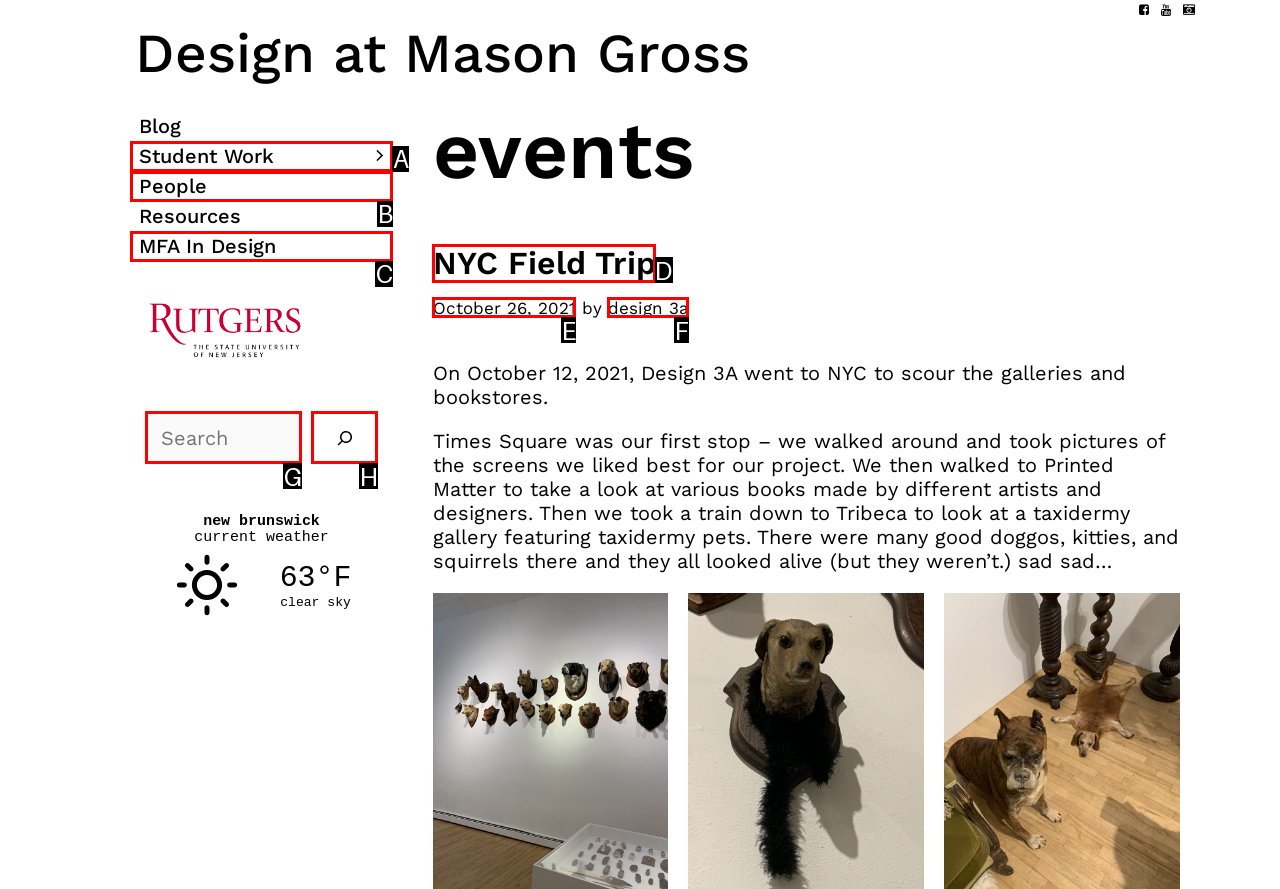Select the correct UI element to click for this task: click the NYC Field Trip link.
Answer using the letter from the provided options.

D